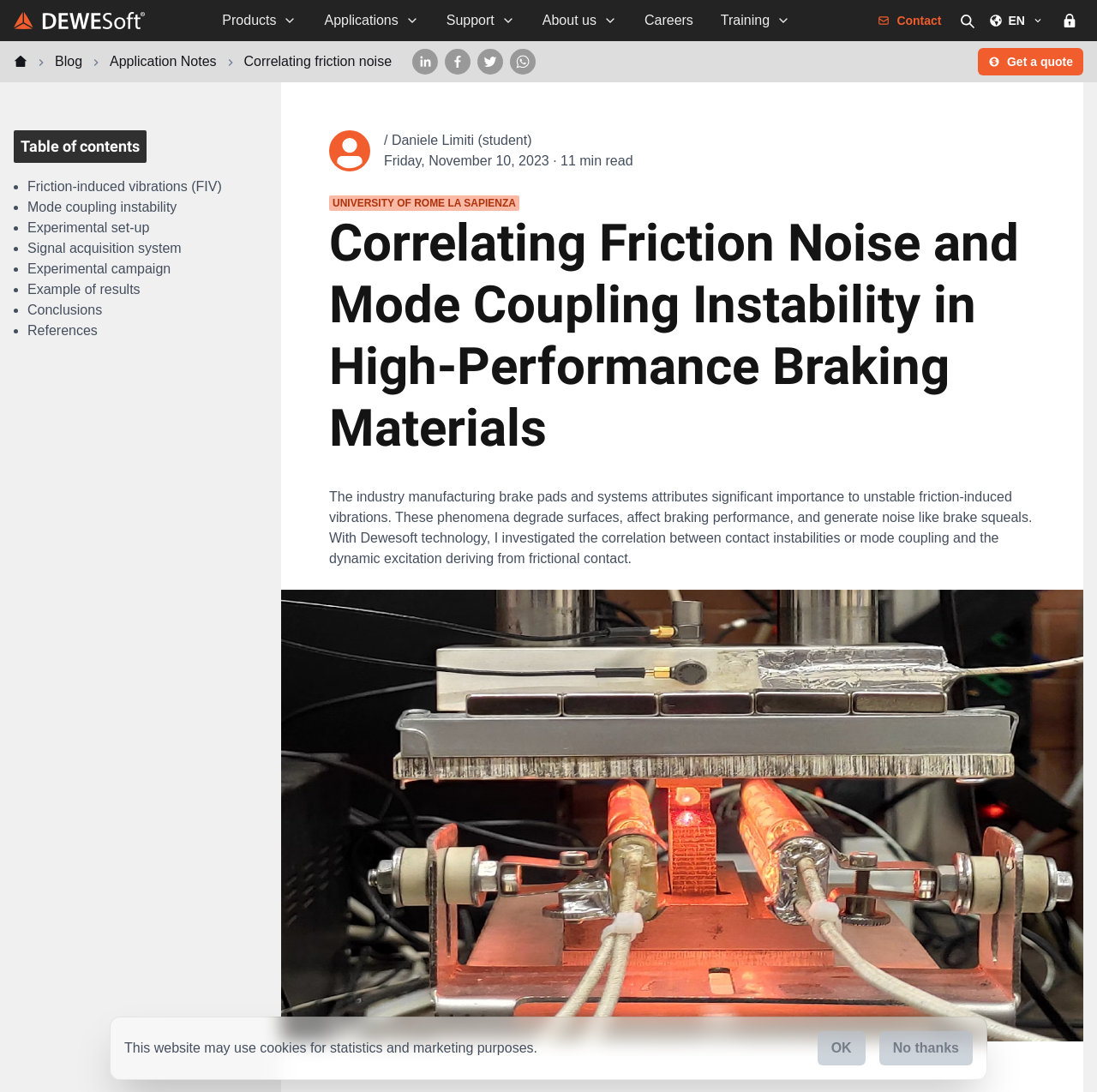Pinpoint the bounding box coordinates of the clickable element needed to complete the instruction: "Click the Dewesoft logo". The coordinates should be provided as four float numbers between 0 and 1: [left, top, right, bottom].

[0.012, 0.011, 0.132, 0.027]